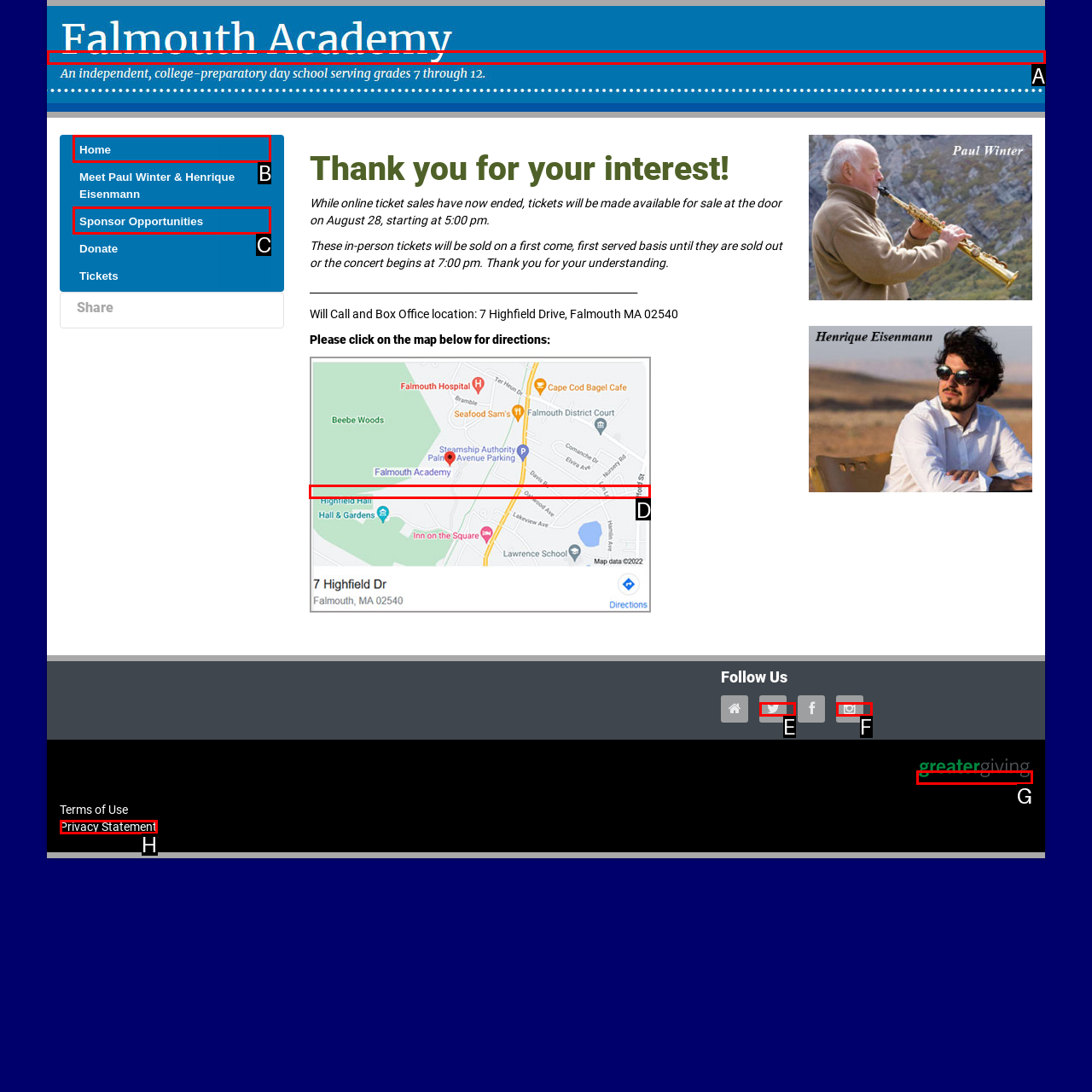Identify the UI element described as: alt="Powered By Greater Giving"
Answer with the option's letter directly.

G